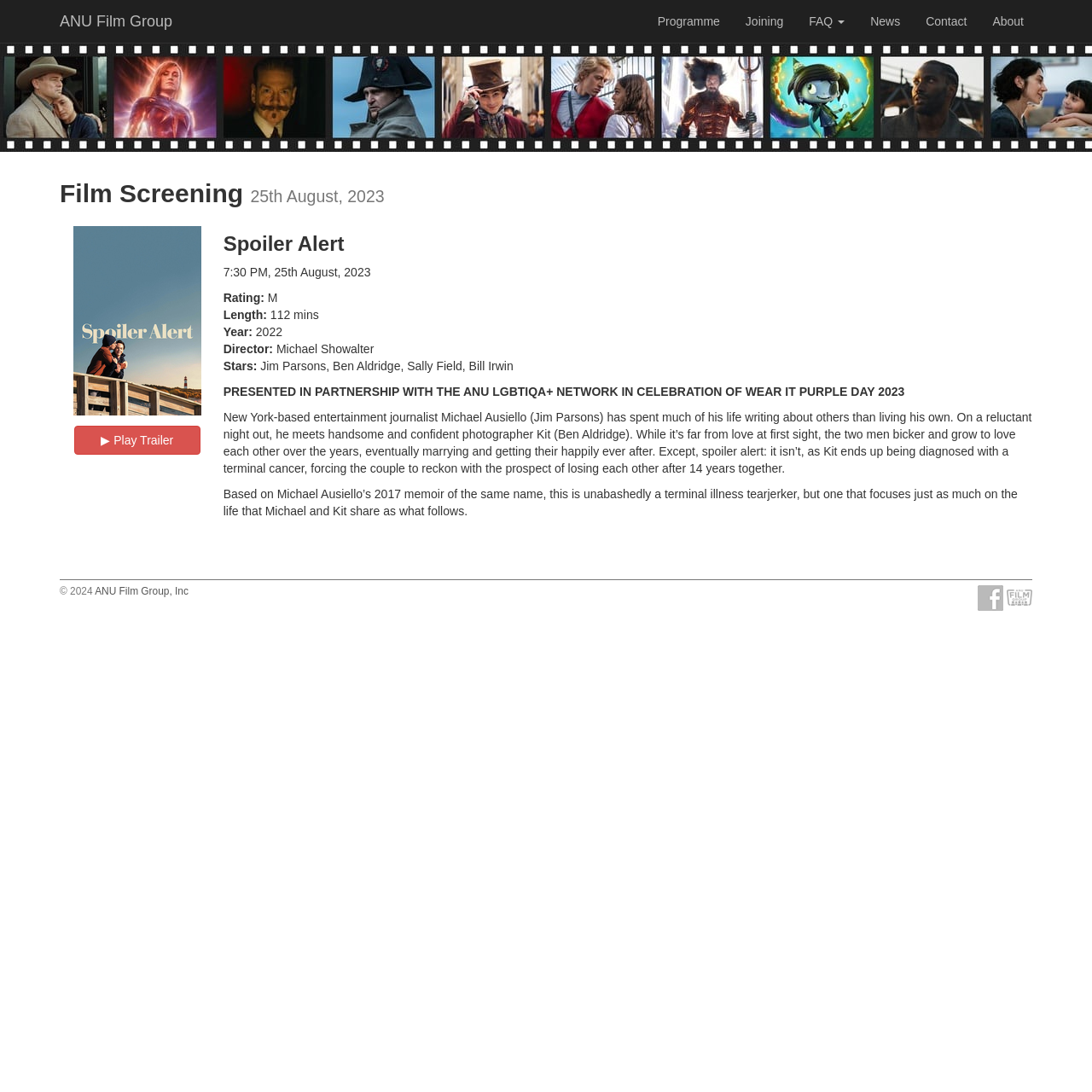Determine the bounding box coordinates of the section to be clicked to follow the instruction: "Visit the 'Facebook' page". The coordinates should be given as four float numbers between 0 and 1, formatted as [left, top, right, bottom].

[0.895, 0.541, 0.919, 0.553]